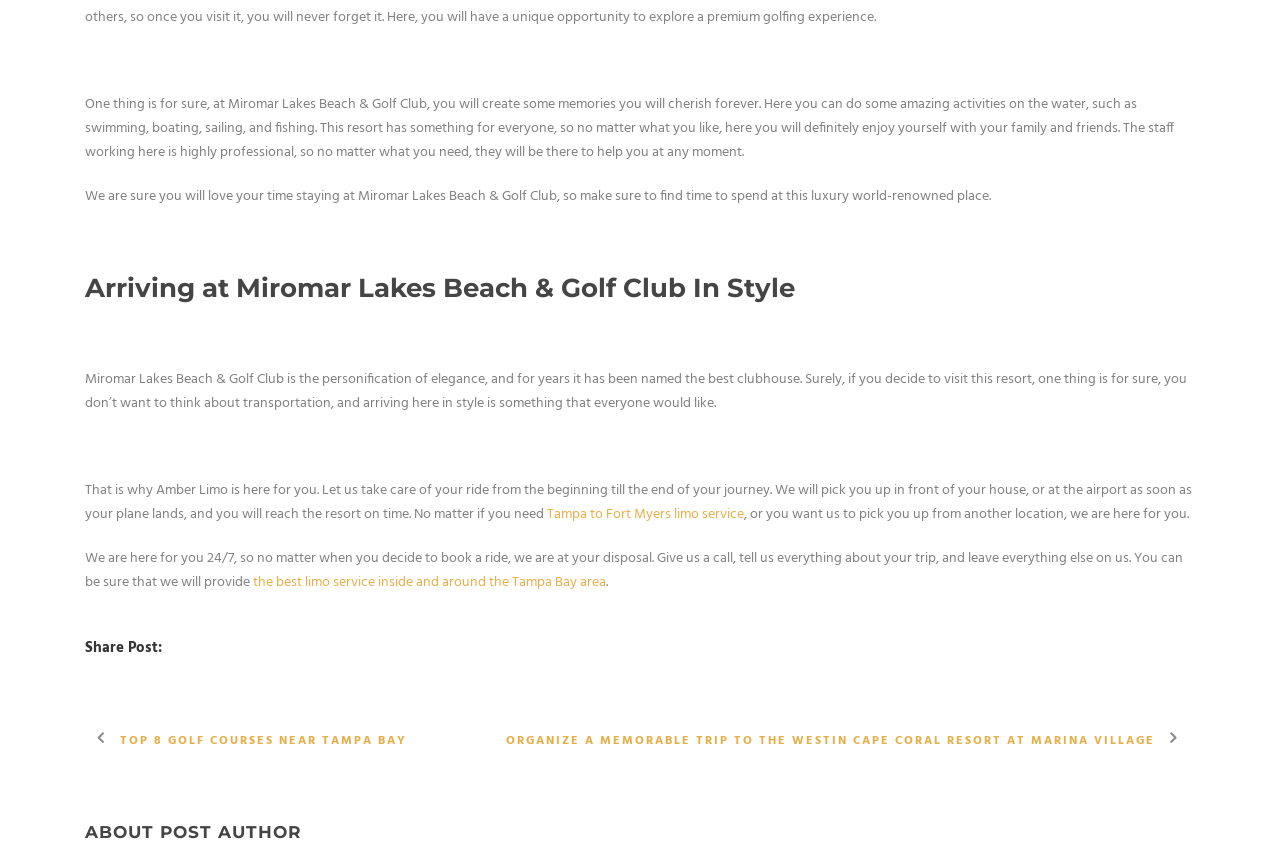Determine the bounding box coordinates of the region that needs to be clicked to achieve the task: "Share this post on Facebook".

[0.173, 0.75, 0.195, 0.784]